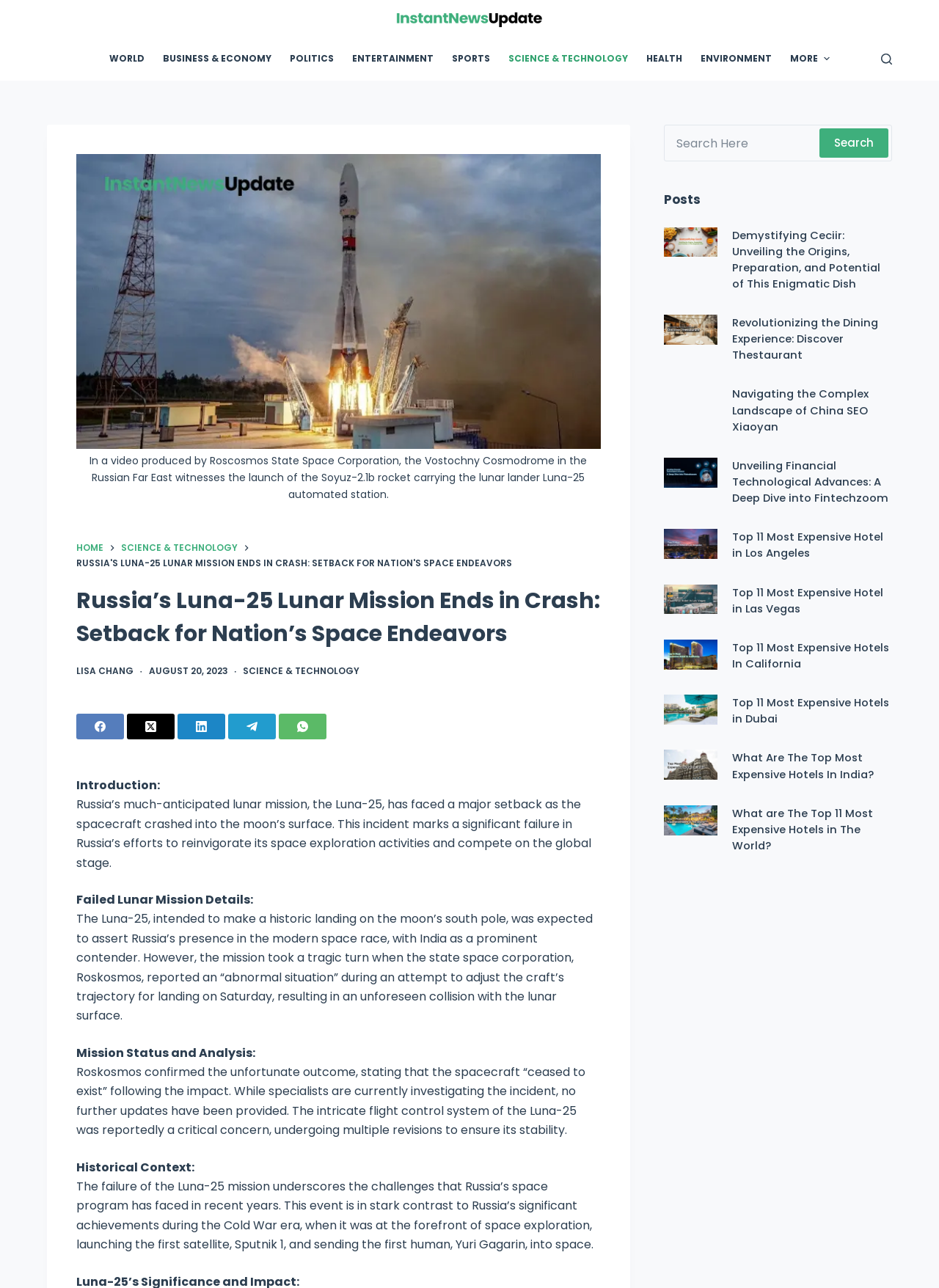Can you find and generate the webpage's heading?

Russia’s Luna-25 Lunar Mission Ends in Crash: Setback for Nation’s Space Endeavors